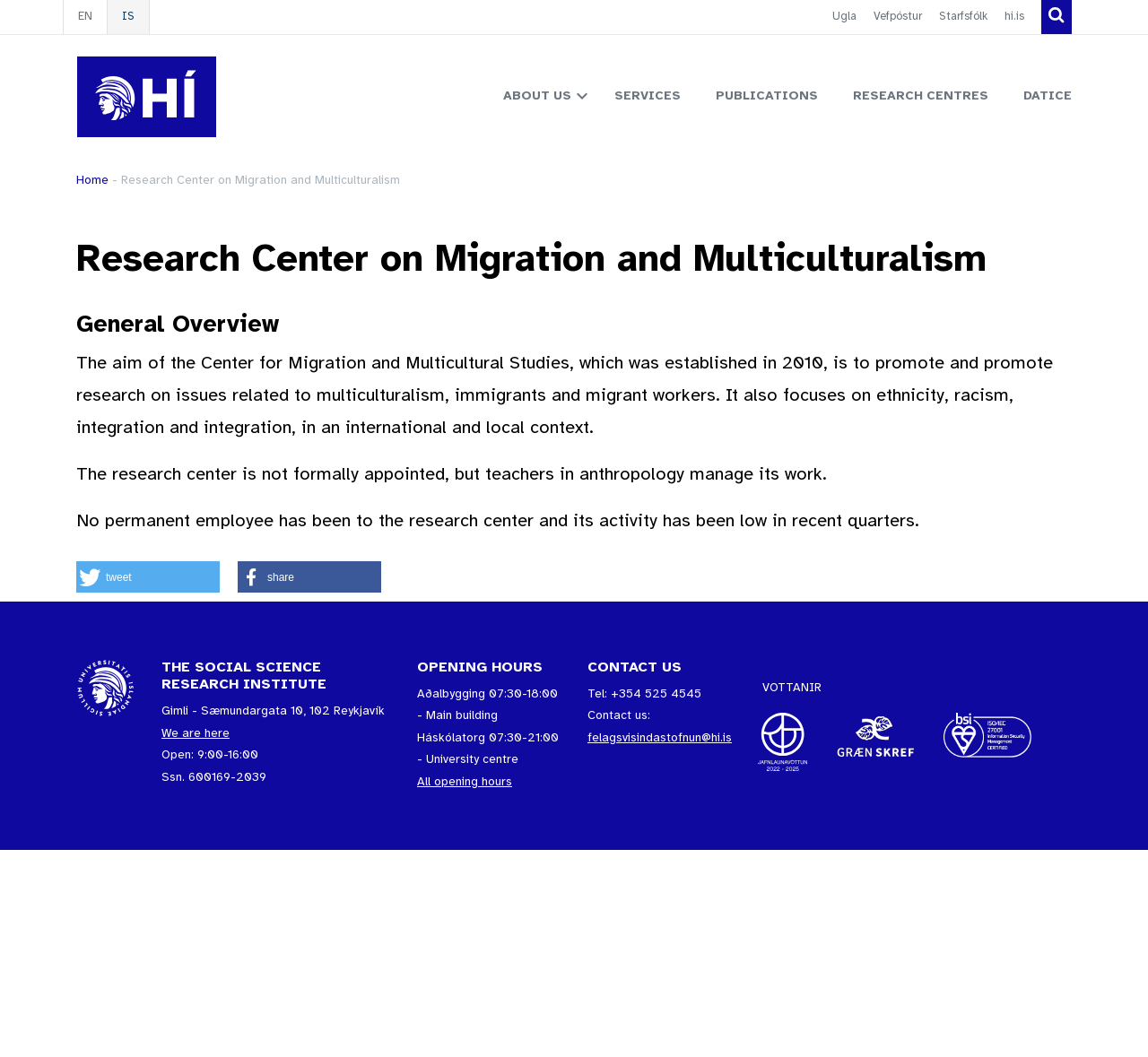Indicate the bounding box coordinates of the element that needs to be clicked to satisfy the following instruction: "Share on Twitter". The coordinates should be four float numbers between 0 and 1, i.e., [left, top, right, bottom].

[0.066, 0.531, 0.191, 0.56]